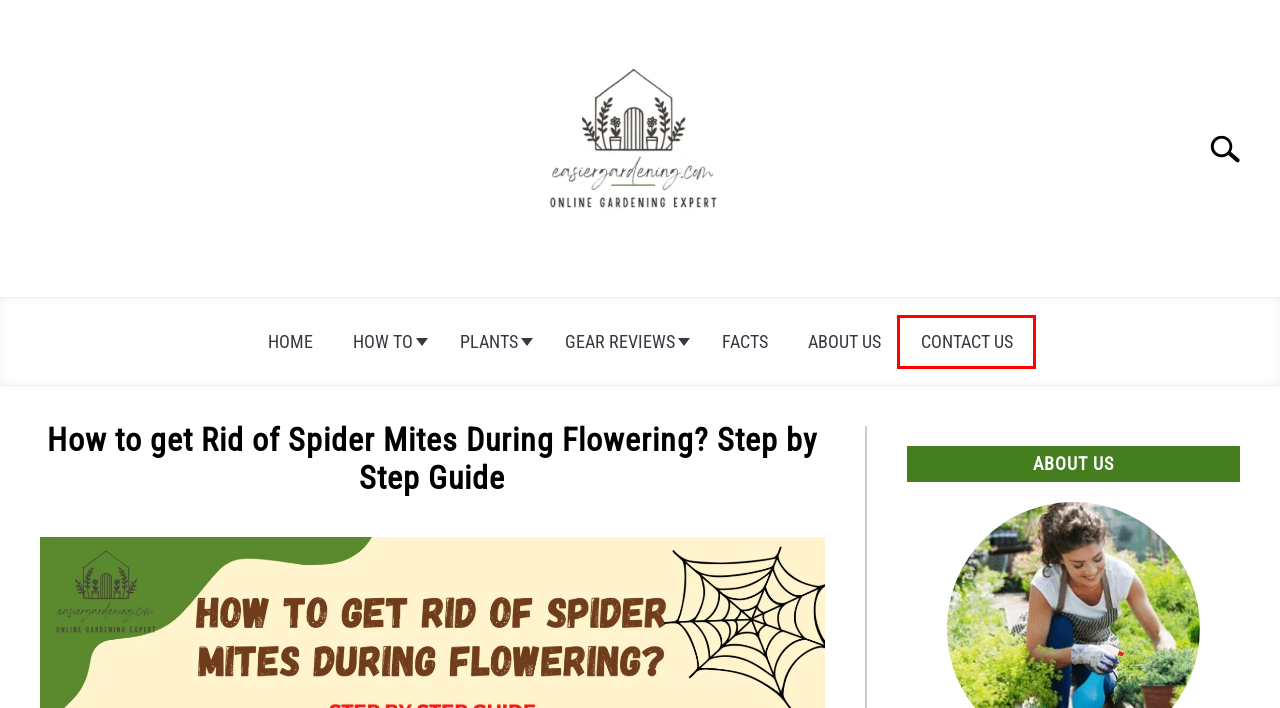You have been given a screenshot of a webpage, where a red bounding box surrounds a UI element. Identify the best matching webpage description for the page that loads after the element in the bounding box is clicked. Options include:
A. PEST CONTROL (REMEDIES) – Easier Gardening
B. HOW TO – Easier Gardening
C. About Us | Easier Gardening
D. Elysha Murphy | Easier Gardening
E. PLANTS – Easier Gardening
F. FACTS – Easier Gardening
G. Contact Us | Easier Gardening
H. Easier Gardening

G